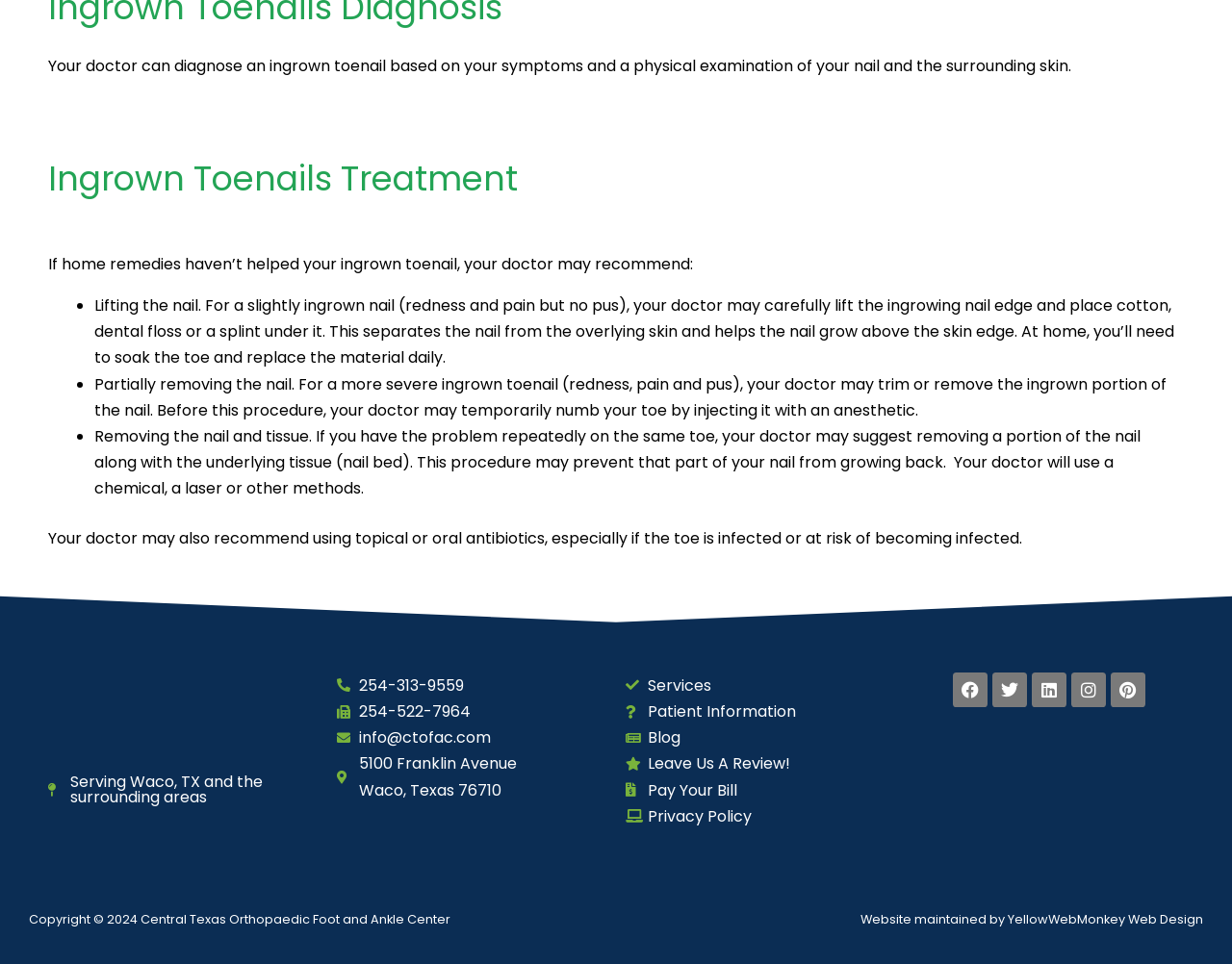Based on the image, provide a detailed response to the question:
What is the copyright year of the webpage?

The copyright year of the webpage is mentioned at the bottom of the page as 'Copyright © 2024 Central Texas Orthopaedic Foot and Ankle Center'.